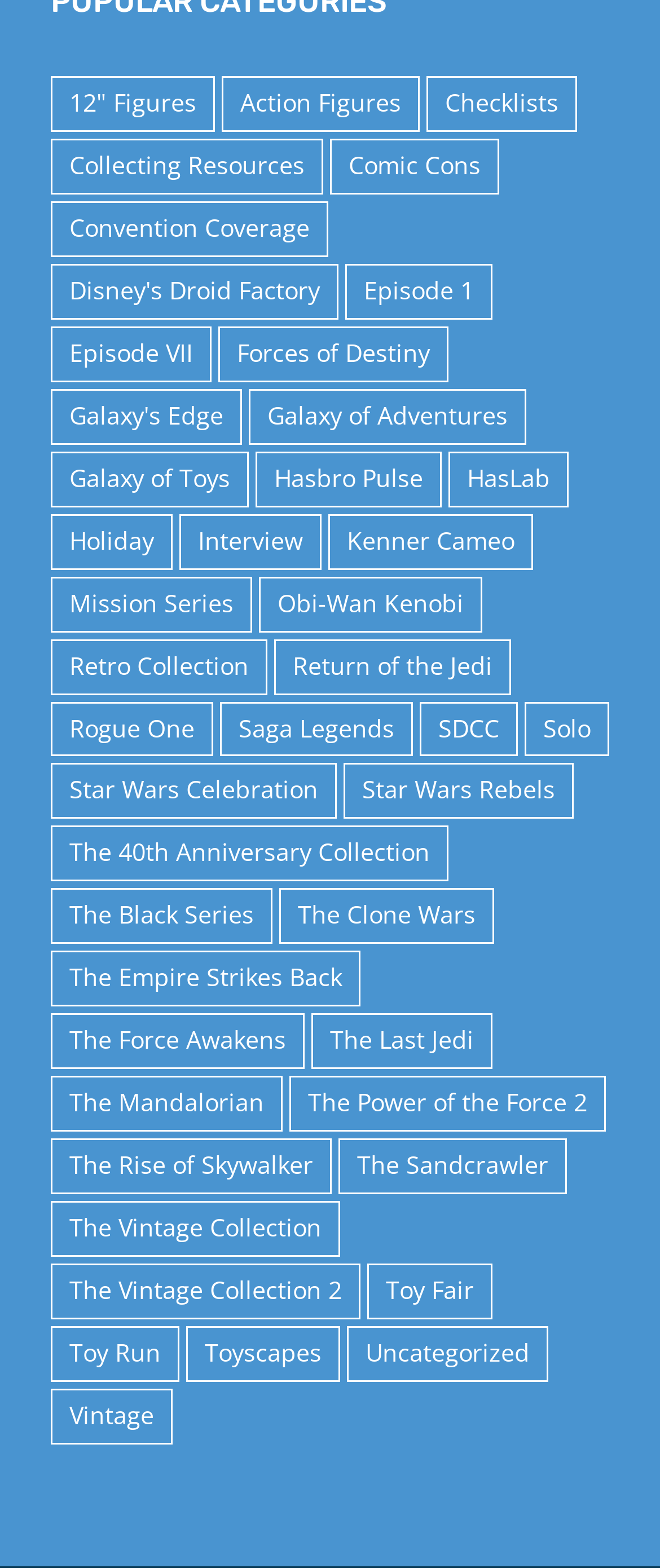Determine the bounding box coordinates of the clickable region to execute the instruction: "Check out Collecting Resources". The coordinates should be four float numbers between 0 and 1, denoted as [left, top, right, bottom].

[0.077, 0.088, 0.49, 0.124]